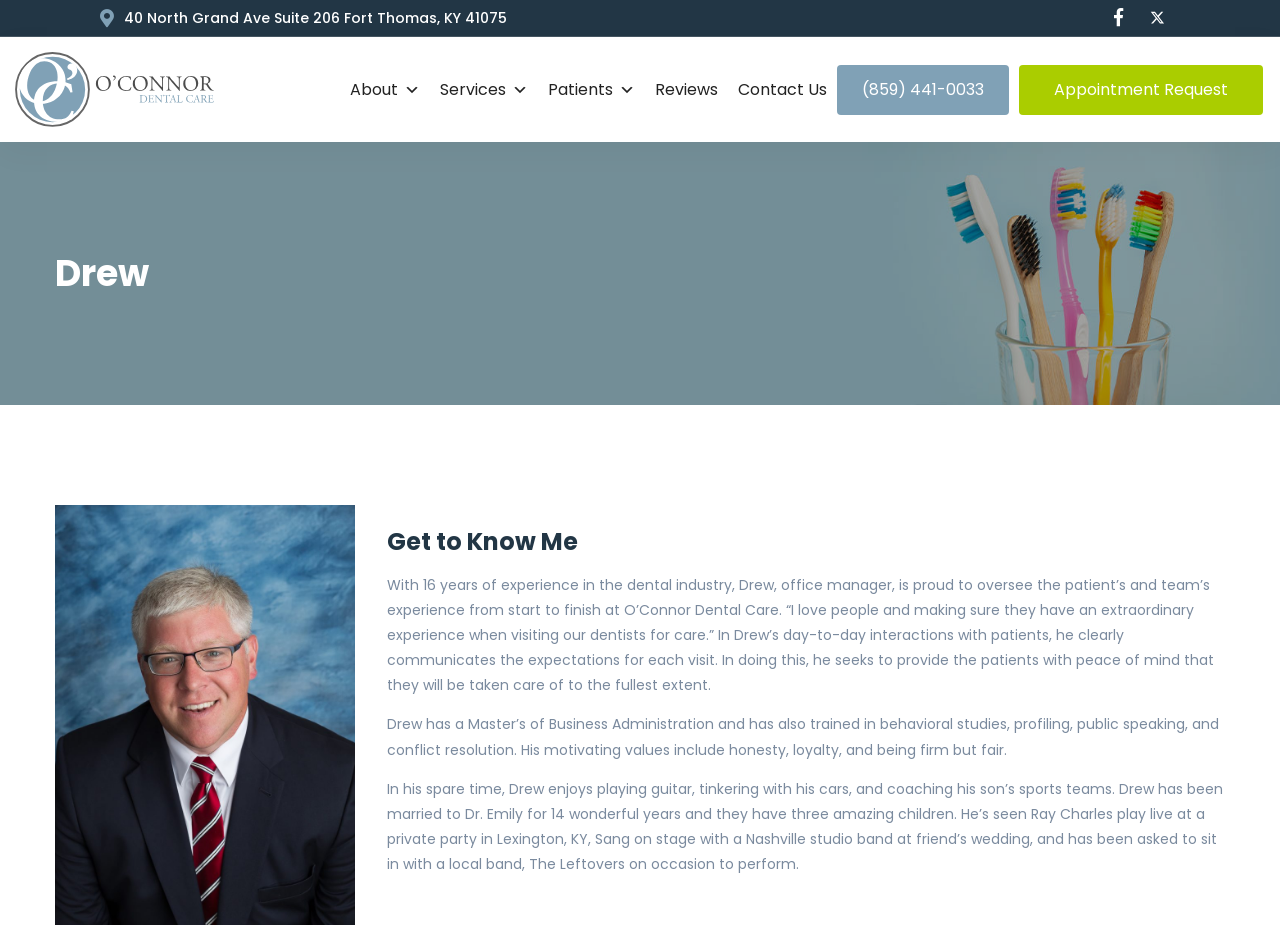What is Drew's role at O'Connor Dental Care?
Please interpret the details in the image and answer the question thoroughly.

I found Drew's role by looking at the heading element with the text 'Drew' and the image with the description 'Drew Office Manager'. Additionally, the static text element describes Drew as 'office manager, is proud to oversee the patient’s and team’s experience from start to finish at O’Connor Dental Care'.